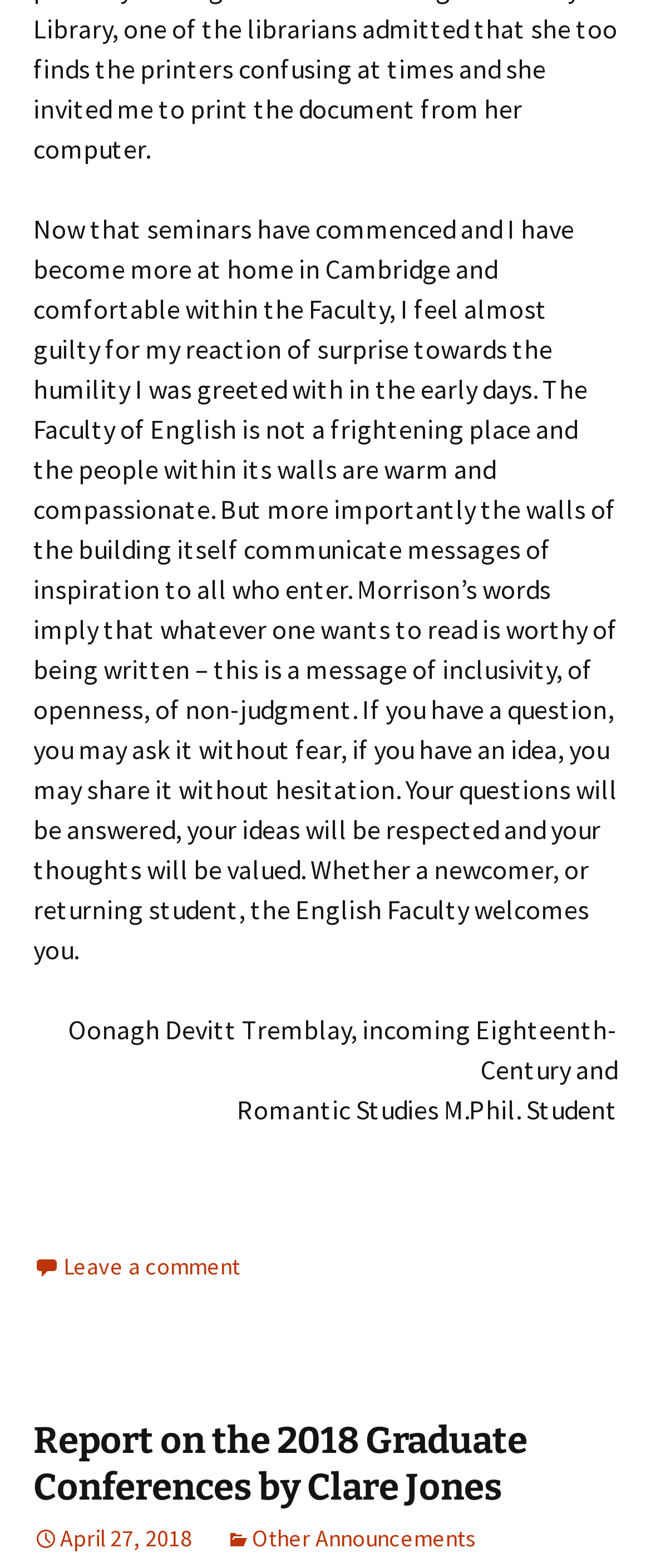Extract the bounding box coordinates for the described element: "Leave a comment". The coordinates should be represented as four float numbers between 0 and 1: [left, top, right, bottom].

[0.051, 0.798, 0.369, 0.817]